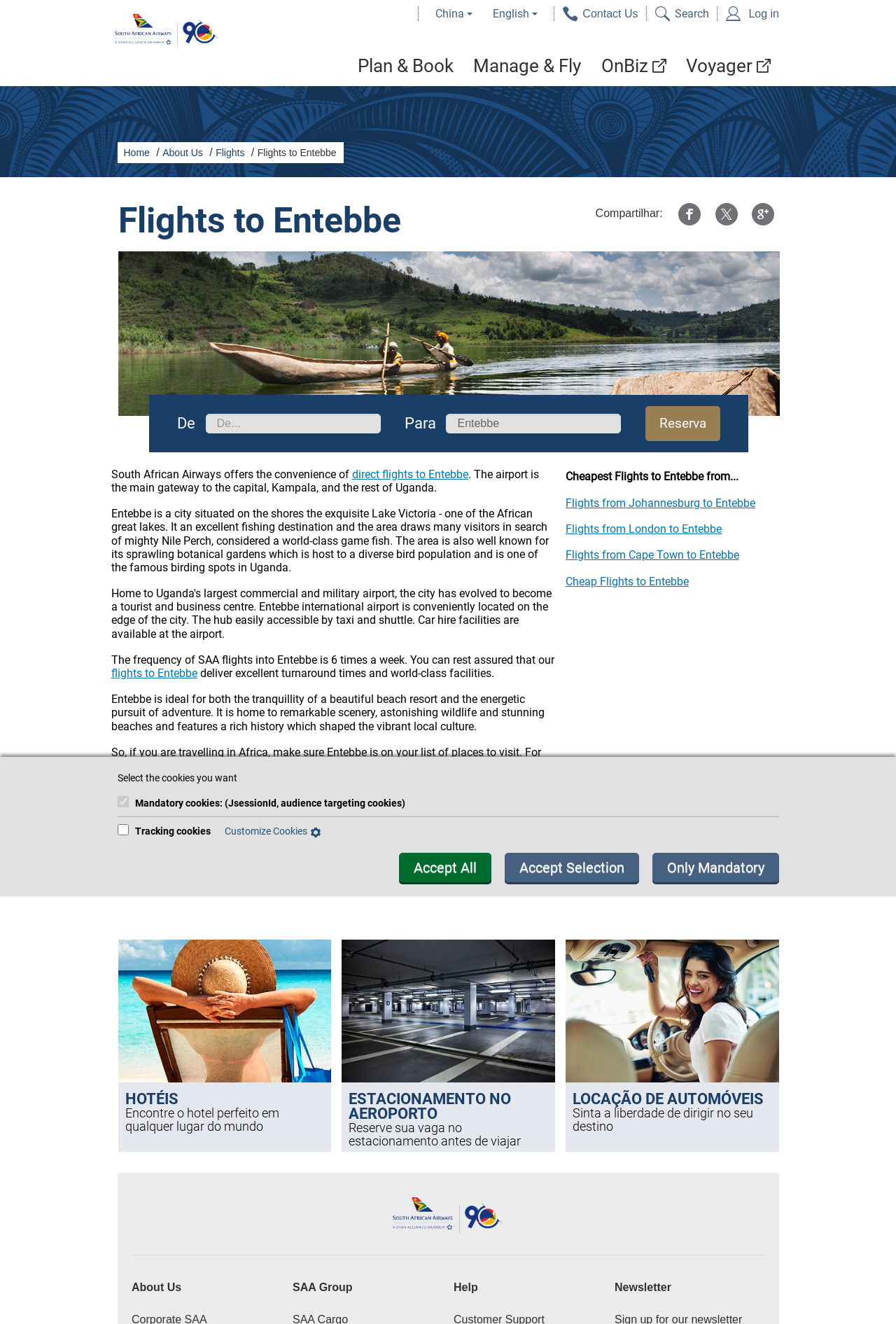Please identify the bounding box coordinates of the element I need to click to follow this instruction: "Plan and book your trip".

[0.399, 0.042, 0.506, 0.058]